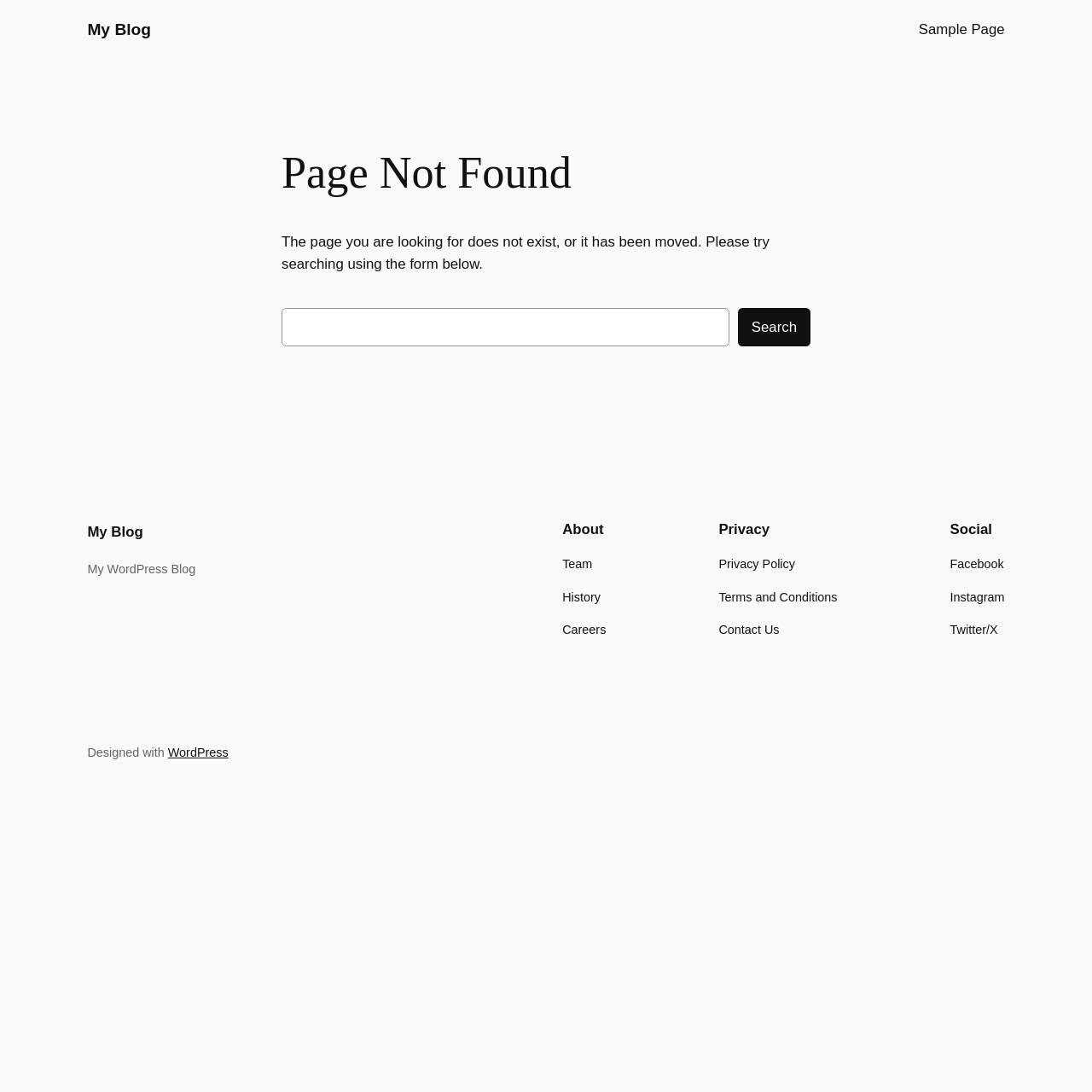Can you find the bounding box coordinates for the element to click on to achieve the instruction: "Click on Business Strategies"?

None